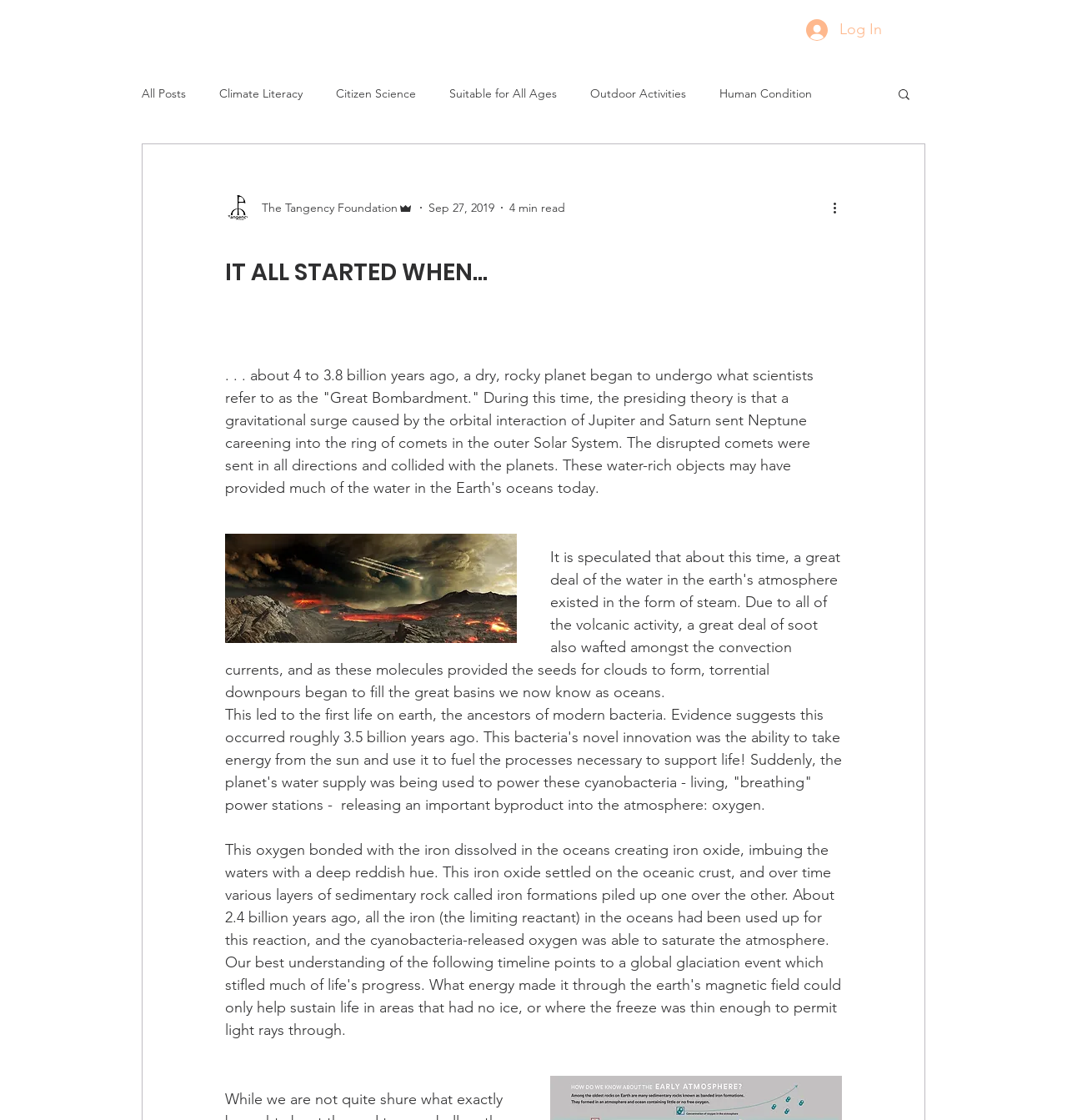Explain the webpage's layout and main content in detail.

This webpage appears to be a blog post or article about the origins of life on Earth. At the top of the page, there is a navigation menu with links to "HQ", "Who We Are", "Command Center", and "More..." options. To the right of this menu, there is a "Log In" button accompanied by a small image.

Below the navigation menu, there is a secondary navigation menu with links to various categories, including "All Posts", "Climate Literacy", "Citizen Science", and others. This menu is followed by a "Search" button with a small image.

The main content of the page begins with a heading "IT ALL STARTED WHEN…" and a subheading that is not explicitly stated. Below this, there is a paragraph of text that describes the "Great Bombardment" that occurred around 4 to 3.8 billion years ago, which led to the formation of the Earth's oceans.

To the left of this text, there is an image of a writer, and below the image, there is a generic element with the text "The Tangency Foundation" and another with the text "Admin". There is also a date "Sep 27, 2019" and a "4 min read" indicator.

The main text continues with a description of how the "Great Bombardment" led to the first life on Earth, including the emergence of cyanobacteria that could take energy from the sun and release oxygen as a byproduct. The text also explains how this oxygen reacted with iron in the oceans to create iron oxide, which eventually formed sedimentary rock layers.

At the bottom of the page, there is a link to "HQ" that appears to be a duplicate of the link in the top navigation menu.